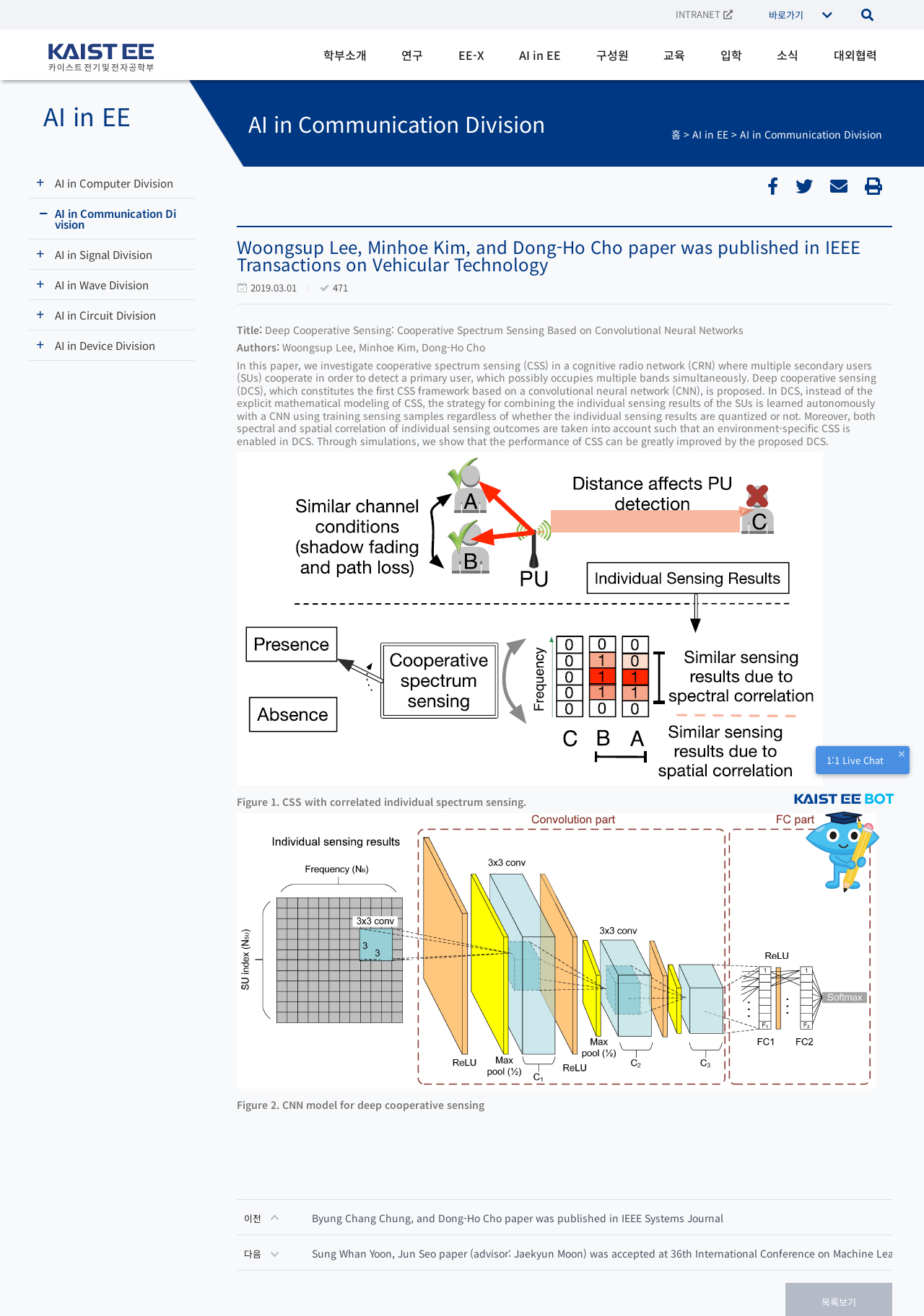Identify the bounding box coordinates of the clickable region necessary to fulfill the following instruction: "Click on the 'AI in EE' link". The bounding box coordinates should be four float numbers between 0 and 1, i.e., [left, top, right, bottom].

[0.562, 0.025, 0.607, 0.058]